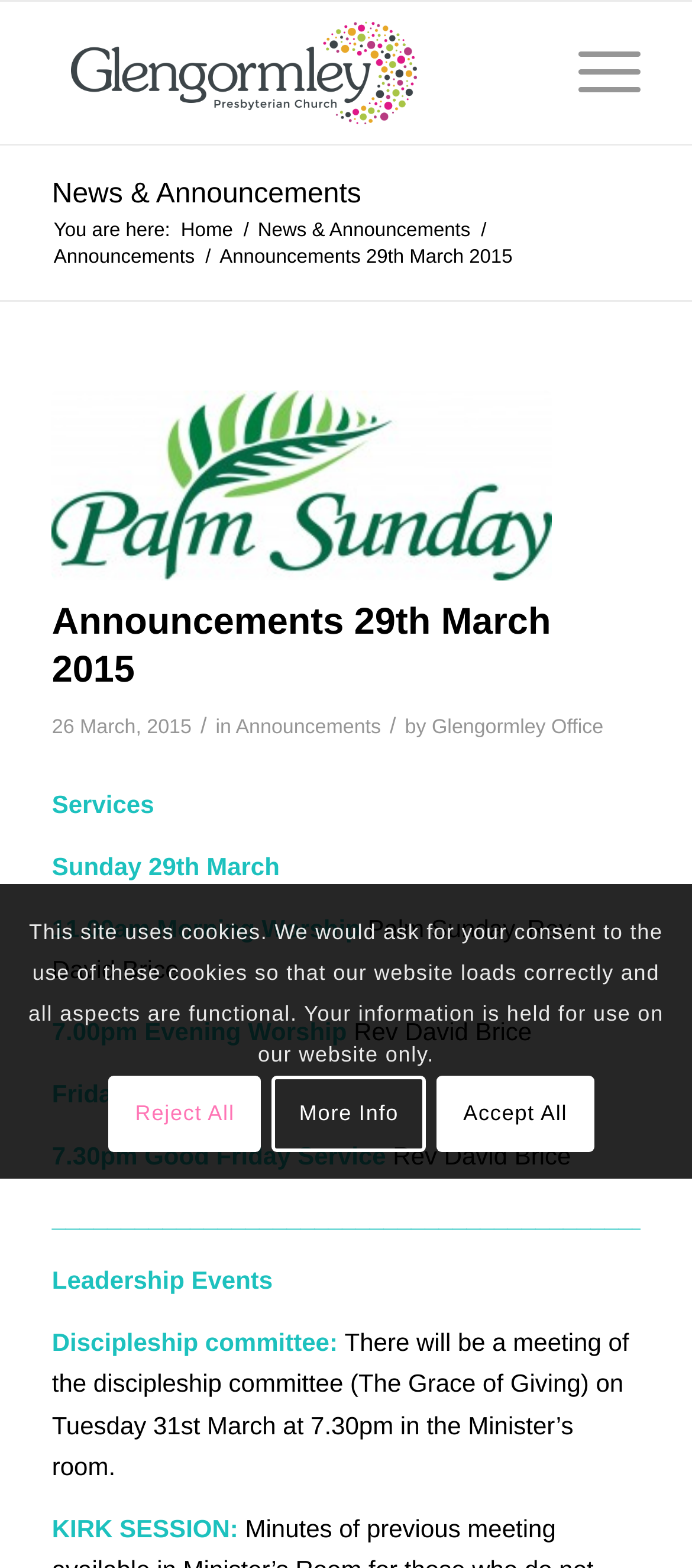From the screenshot, find the bounding box of the UI element matching this description: "News & Announcements". Supply the bounding box coordinates in the form [left, top, right, bottom], each a float between 0 and 1.

[0.075, 0.114, 0.522, 0.134]